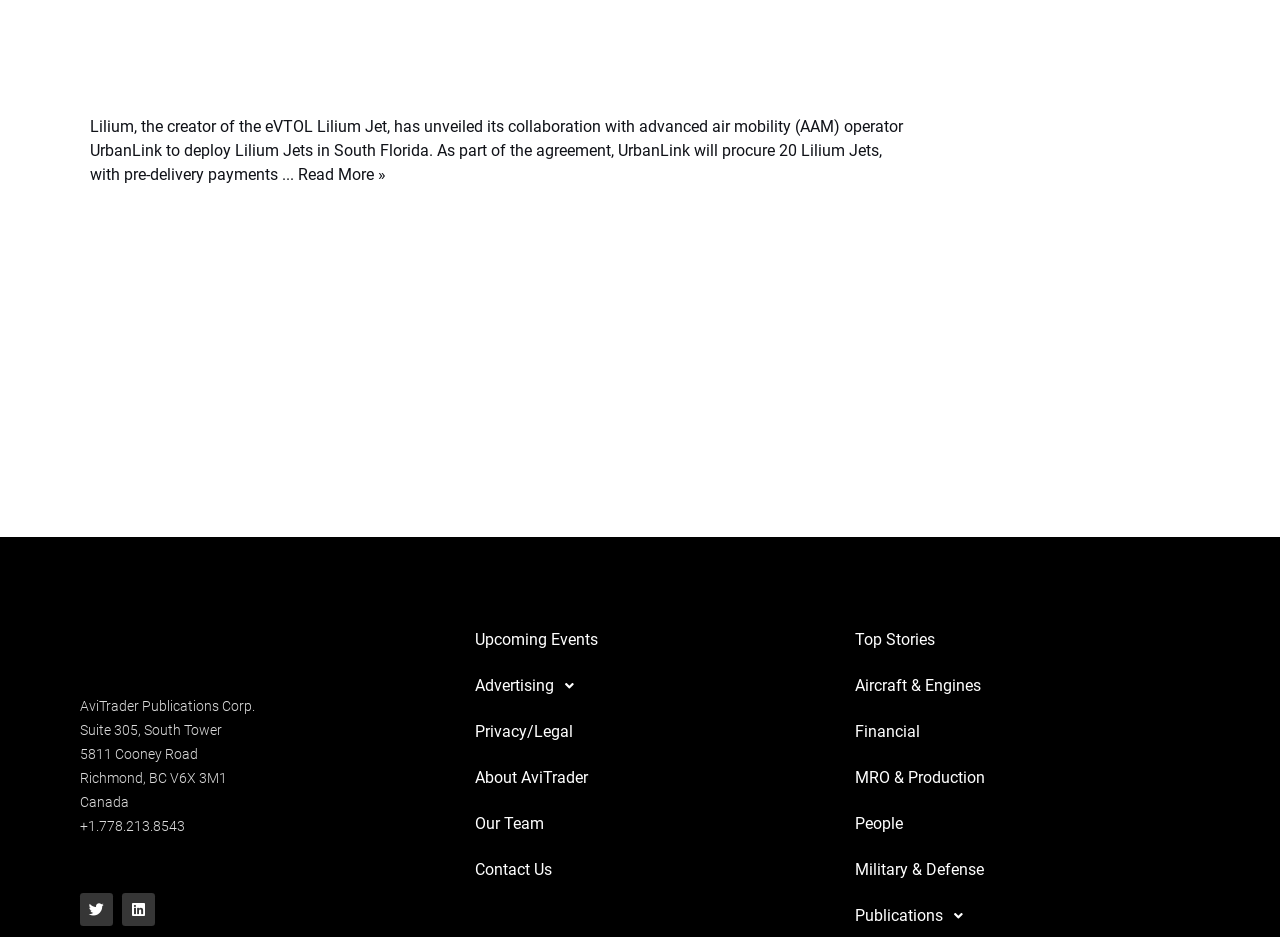Specify the bounding box coordinates for the region that must be clicked to perform the given instruction: "Learn about AviTrader's team".

[0.359, 0.854, 0.479, 0.903]